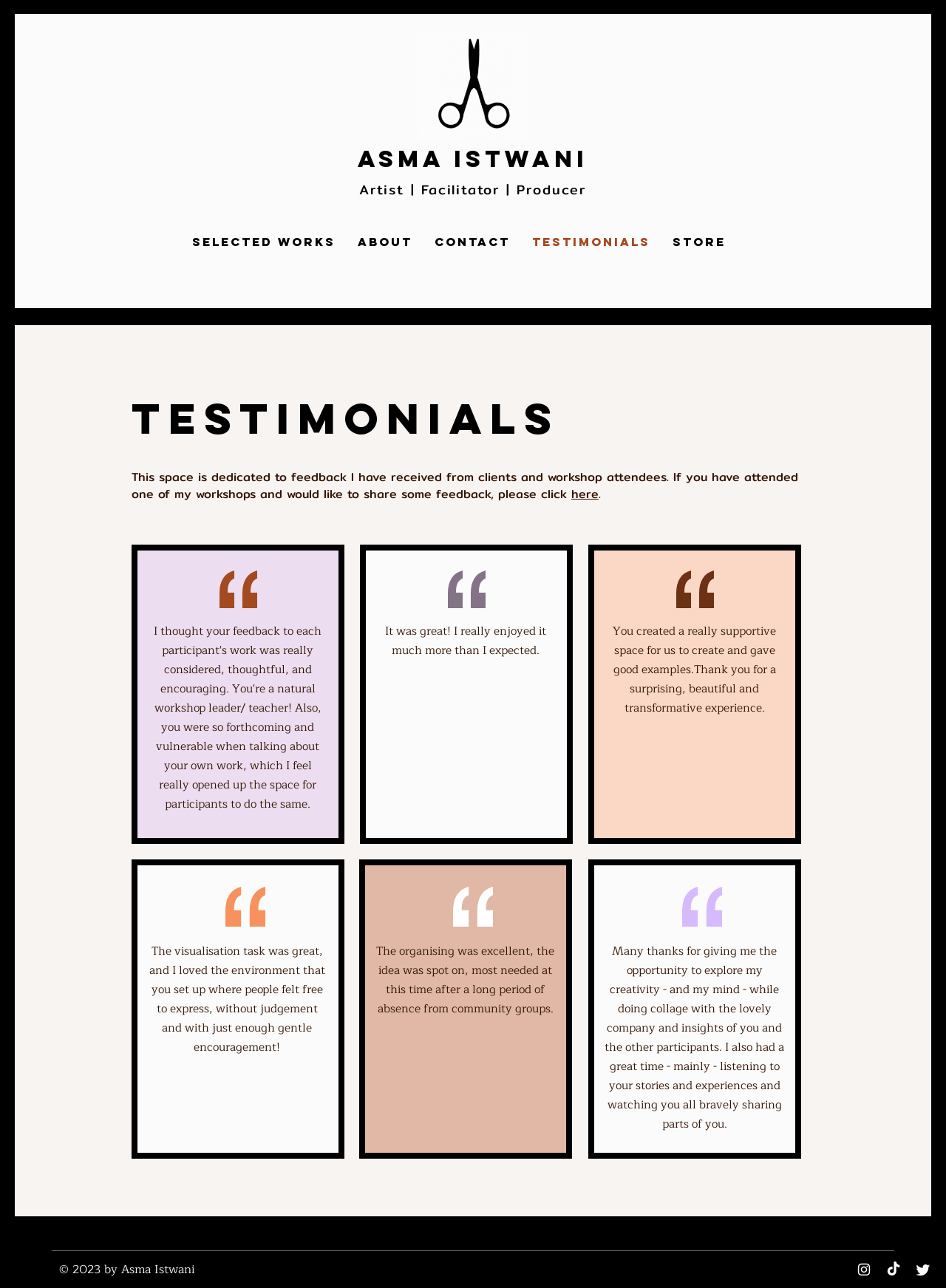Provide a thorough description of the webpage's content and layout.

This webpage is dedicated to showcasing testimonials about Asma Istwani, an artist, facilitator, and producer. At the top of the page, there is a scissors gif image, followed by a heading with the name "Asma Istwani" and a brief description of her profession. Below this, there is a navigation menu with links to different sections of the website, including "SELECTED WORKS", "ABOUT", "CONTACT", "TESTIMONIALS", and "STORE".

The main content of the page is divided into sections, with a heading that reads "TESTIMONIALS". This section is dedicated to feedback from clients and workshop attendees. There is a paragraph of text explaining the purpose of this section, followed by a link to share feedback. Below this, there are several testimonials from clients, each describing their positive experiences with Asma Istwani's workshops.

The testimonials are arranged in a vertical column, with each one taking up a significant amount of space on the page. The text is descriptive and provides detailed feedback about the workshops, including the supportive environment, the visualisation task, and the opportunity to explore creativity.

At the bottom of the page, there is a Wix Chat iframe, followed by a copyright notice with the year 2023 and Asma Istwani's name. On the bottom right corner, there is a social bar with links to Instagram, TikTok, and Twitter, each accompanied by an icon.